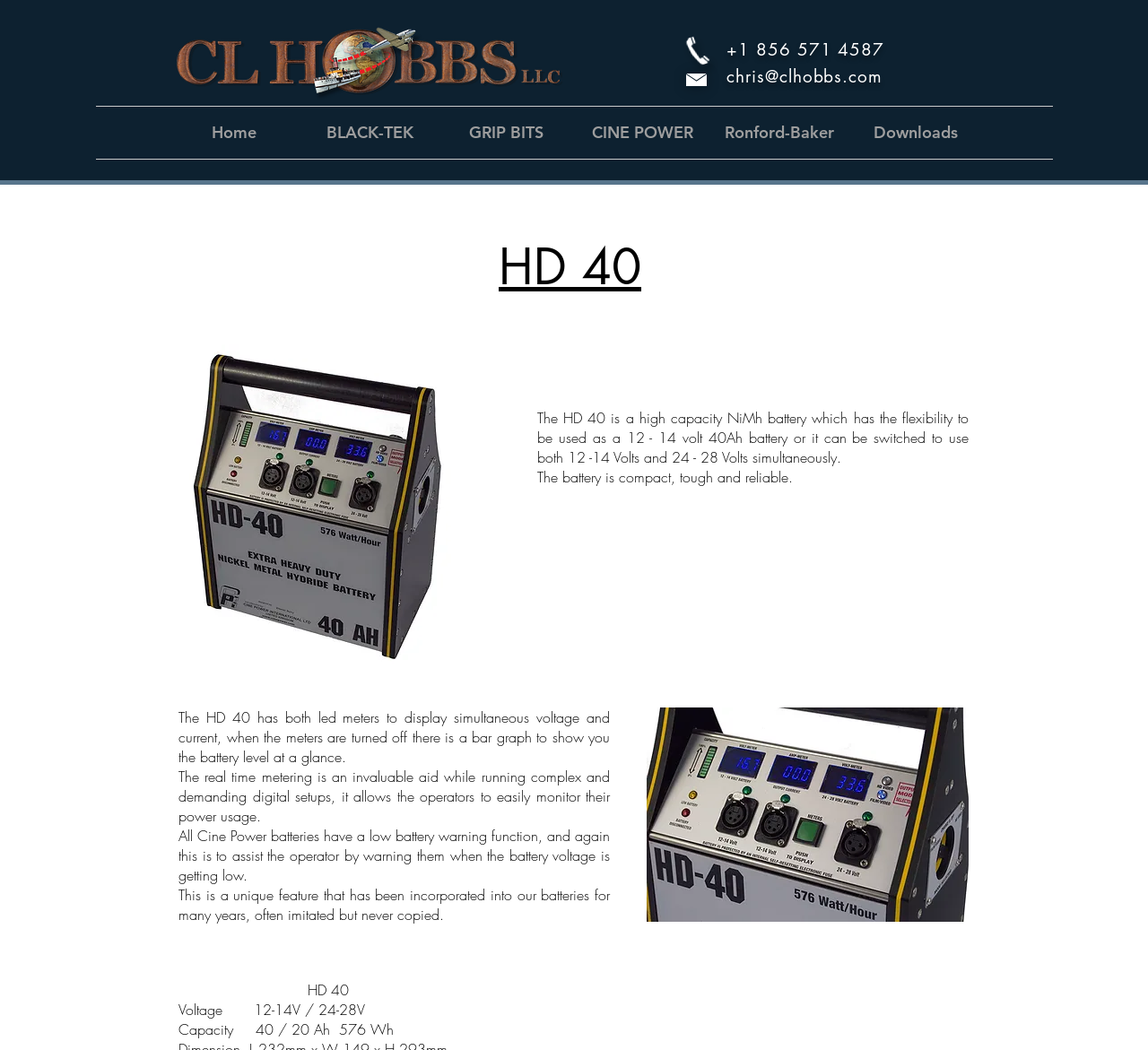What is the email address on the webpage?
Using the visual information from the image, give a one-word or short-phrase answer.

chris@clhobbs.com